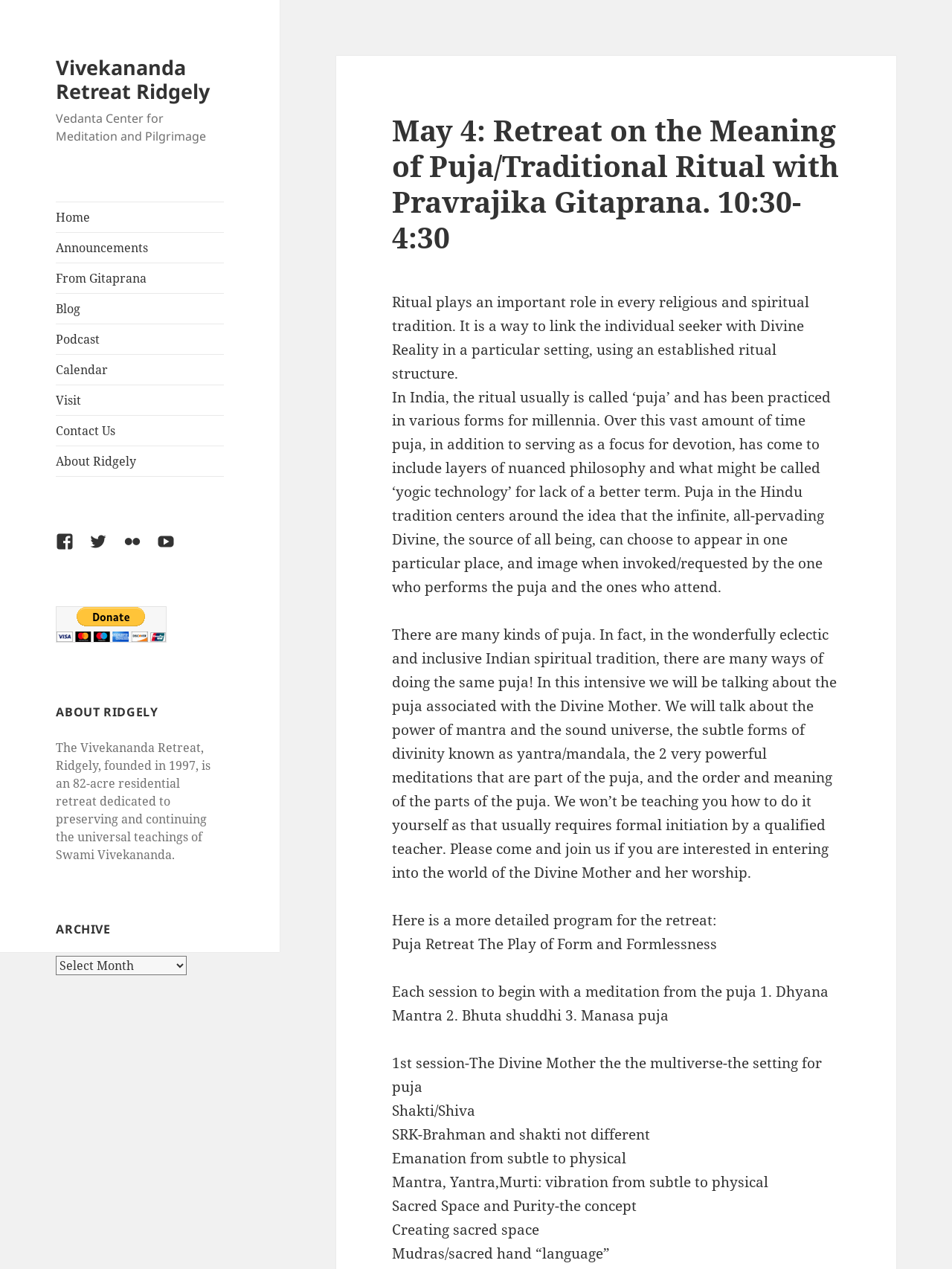Find and indicate the bounding box coordinates of the region you should select to follow the given instruction: "Visit the 'Home' page".

[0.059, 0.159, 0.235, 0.183]